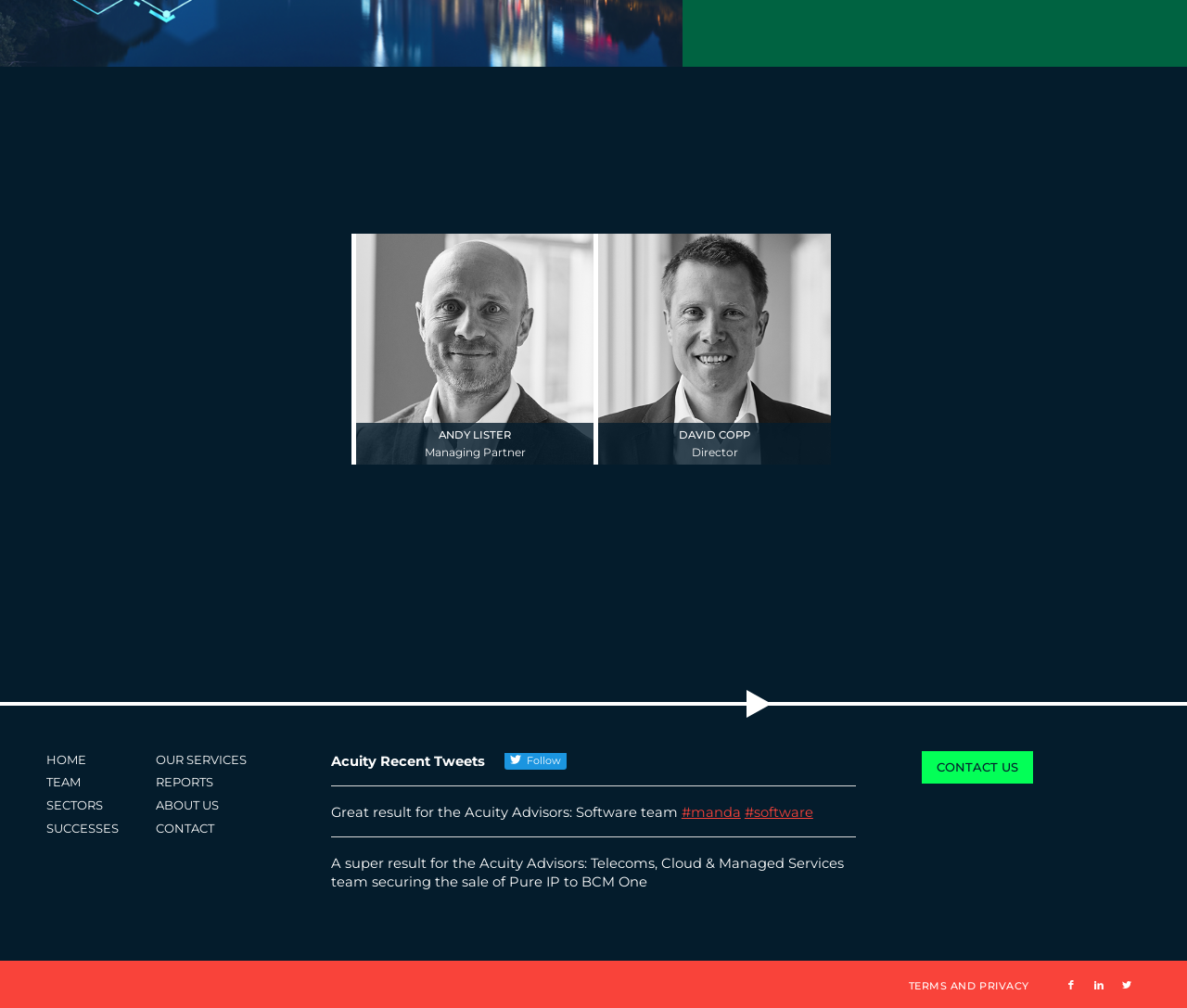Please identify the coordinates of the bounding box for the clickable region that will accomplish this instruction: "Enter email address".

[0.039, 0.57, 0.407, 0.609]